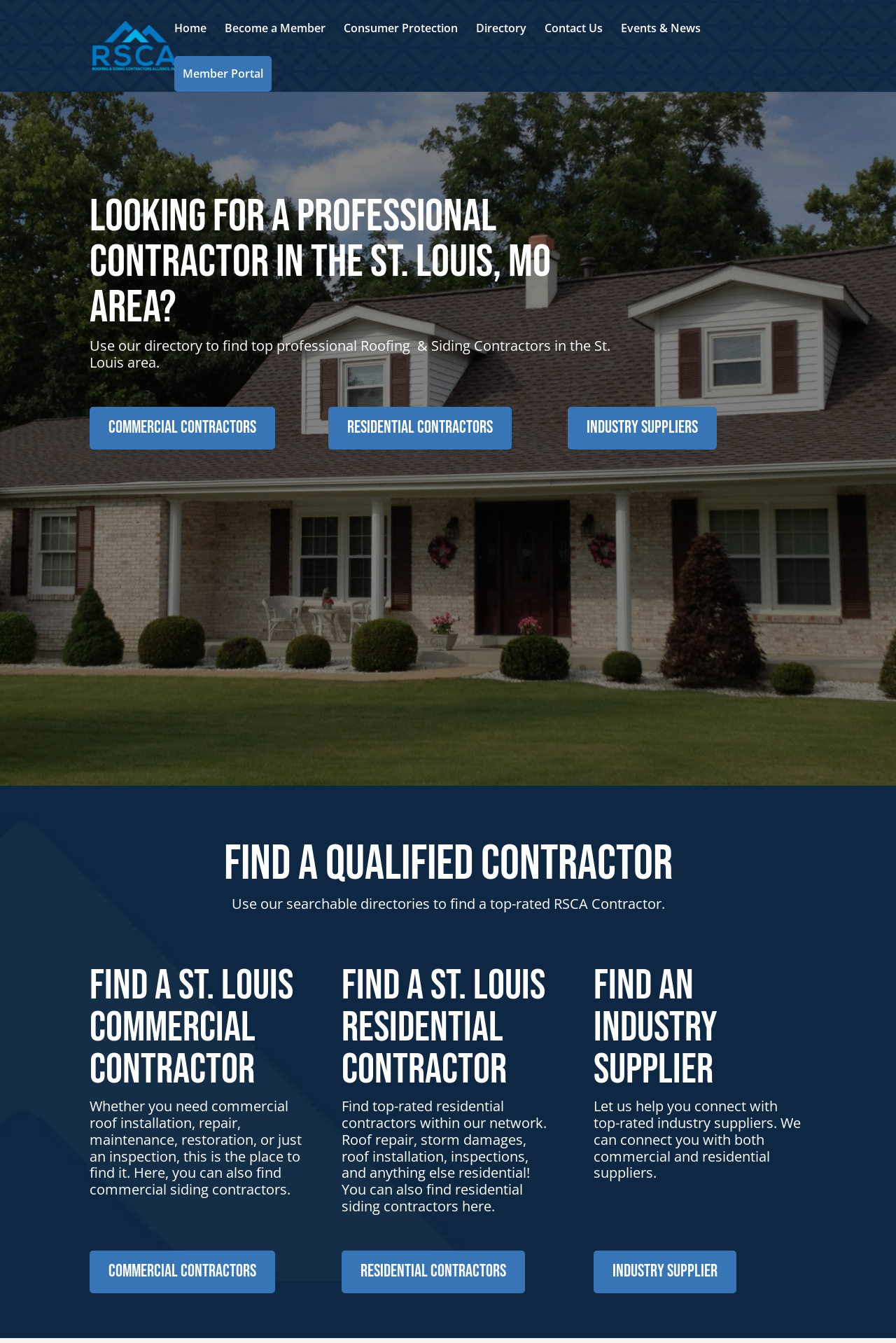Please find the bounding box coordinates of the element's region to be clicked to carry out this instruction: "find a st louis residential contractor".

[0.381, 0.719, 0.619, 0.818]